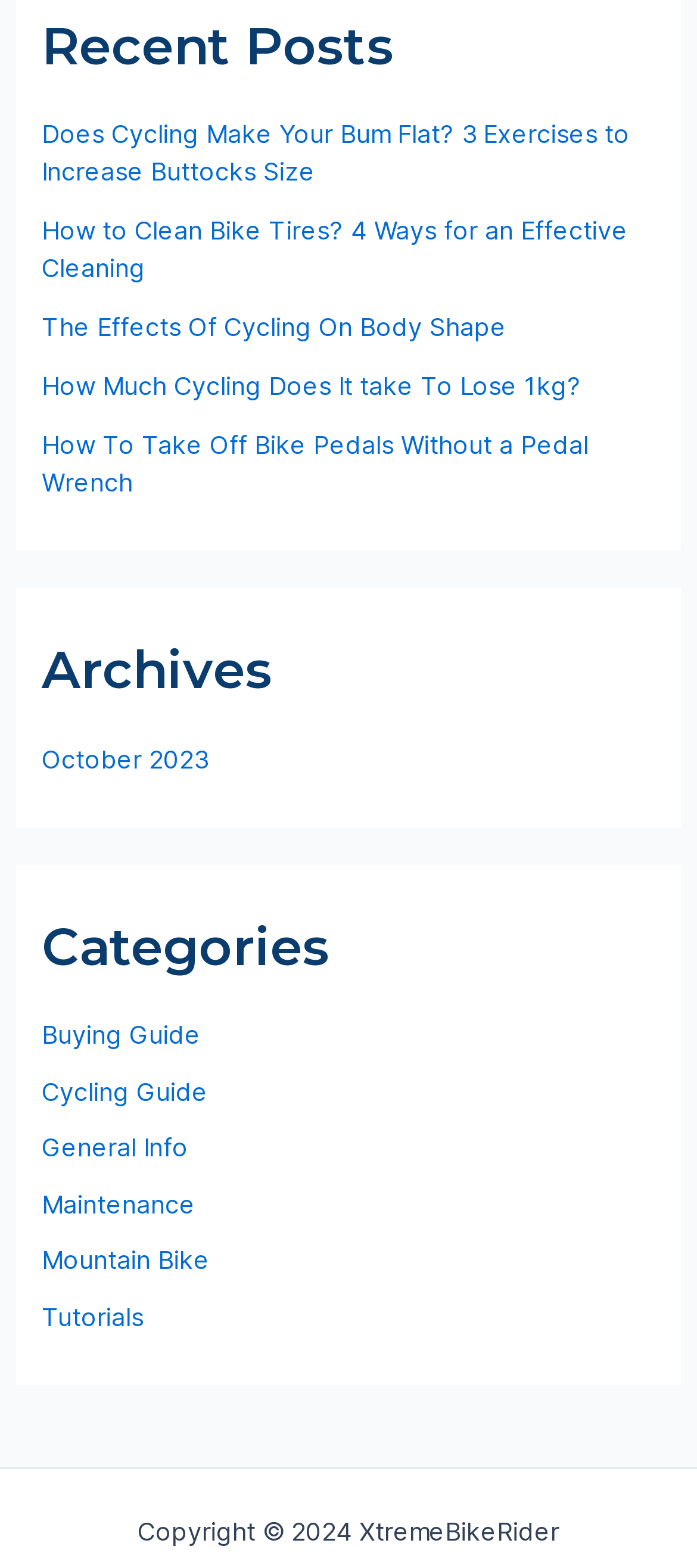From the webpage screenshot, predict the bounding box of the UI element that matches this description: "Maintenance".

[0.059, 0.758, 0.28, 0.777]